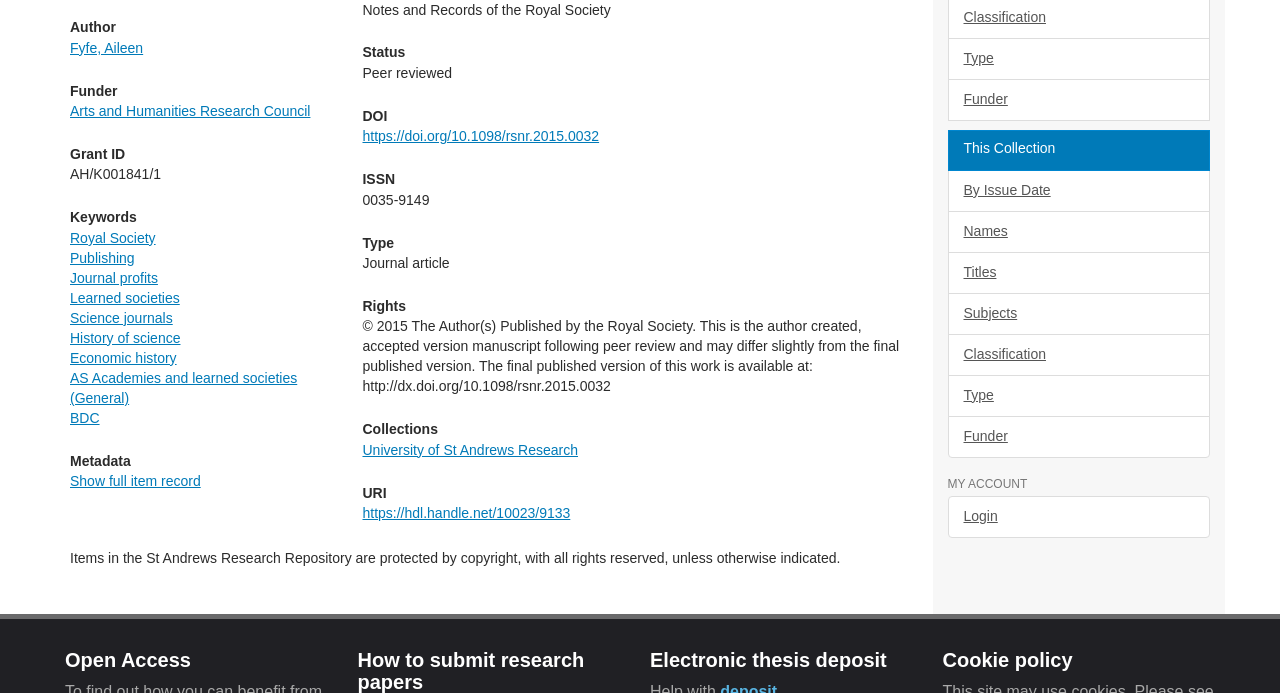Please provide the bounding box coordinates for the UI element as described: "By Issue Date". The coordinates must be four floats between 0 and 1, represented as [left, top, right, bottom].

[0.74, 0.245, 0.945, 0.306]